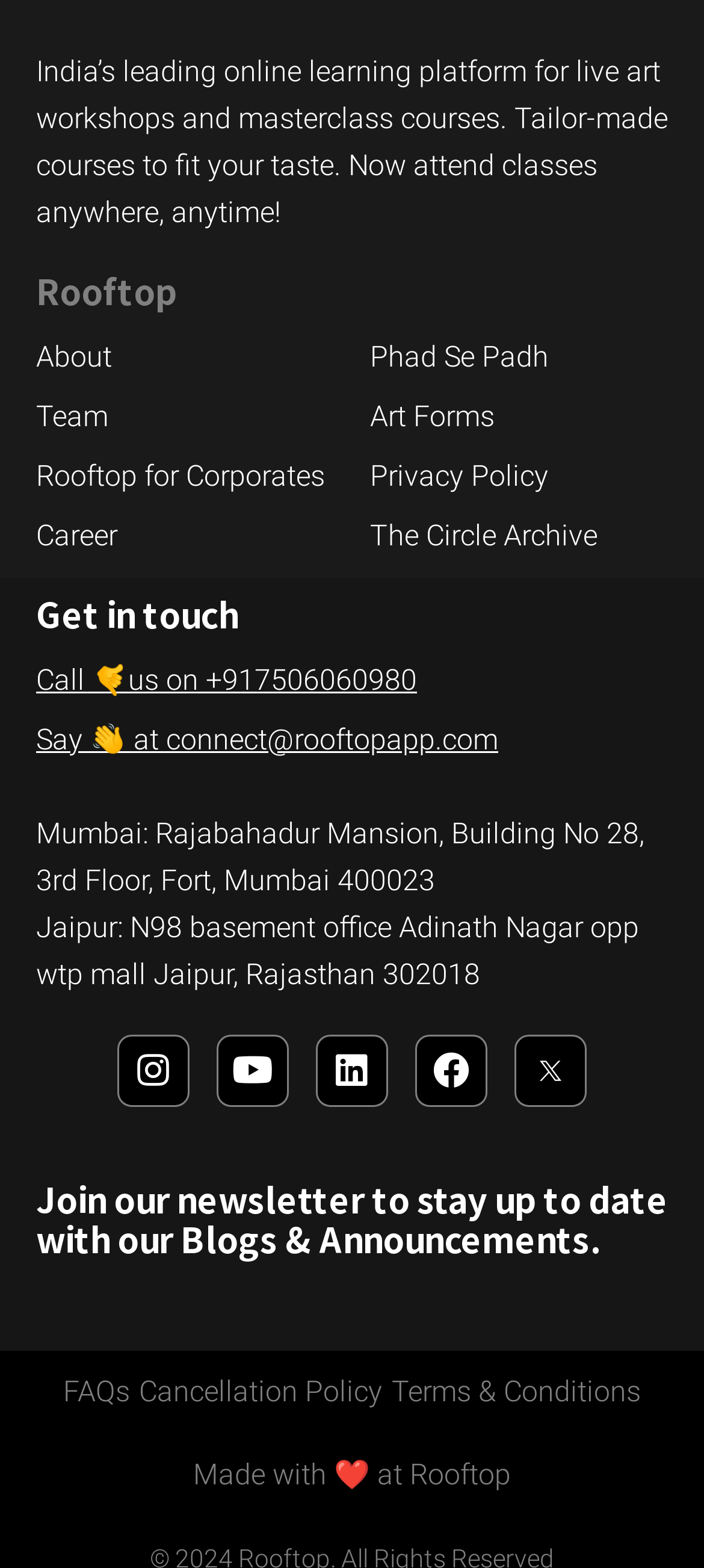Identify the bounding box coordinates of the clickable region necessary to fulfill the following instruction: "Call us on +917506060980". The bounding box coordinates should be four float numbers between 0 and 1, i.e., [left, top, right, bottom].

[0.051, 0.419, 0.949, 0.449]